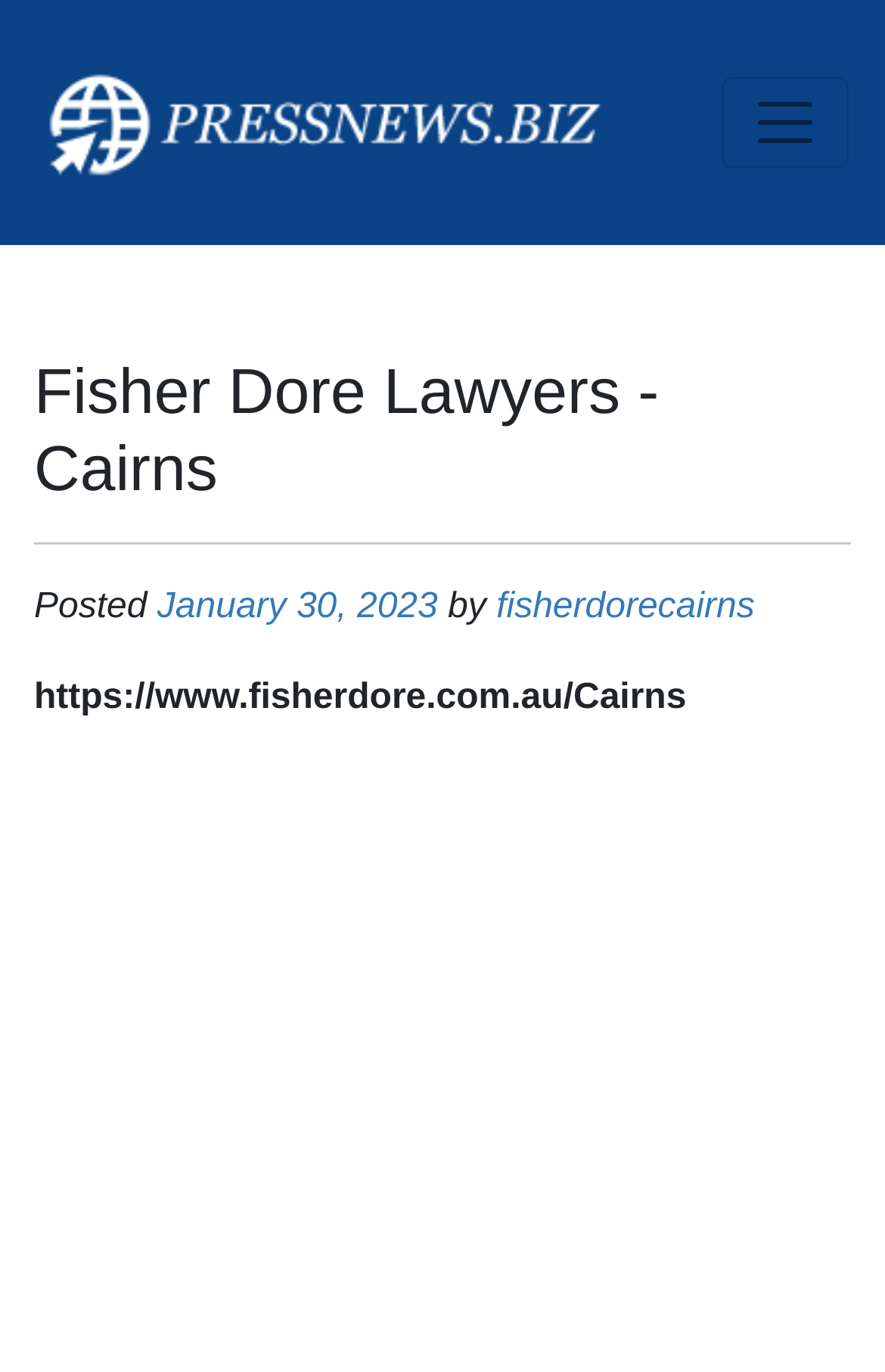Create a detailed description of the webpage's content and layout.

The webpage is about Fisher Dore Lawyers in Cairns. At the top left, there is a link labeled "PFRree". Next to it, on the top right, is a button to toggle navigation. Below the button, there is a heading that reads "Fisher Dore Lawyers - Cairns". Underneath the heading, a horizontal separator line is present. 

Below the separator line, there is a section that appears to be a news article or blog post. It starts with the text "Posted" followed by a link to the date "January 30, 2023". The author's name, "fisherdorecairns", is mentioned in a link next to the date. Below this section, there is a static text displaying the URL "https://www.fisherdore.com.au/Cairns".